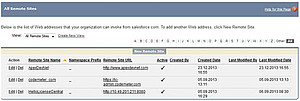What is the function of the instructions at the top of the interface?
Please interpret the details in the image and answer the question thoroughly.

The instructions at the top of the interface suggest functionality aimed at improving system versatility and user control, allowing users to add new remote sites and manage their connections within the organization's network.